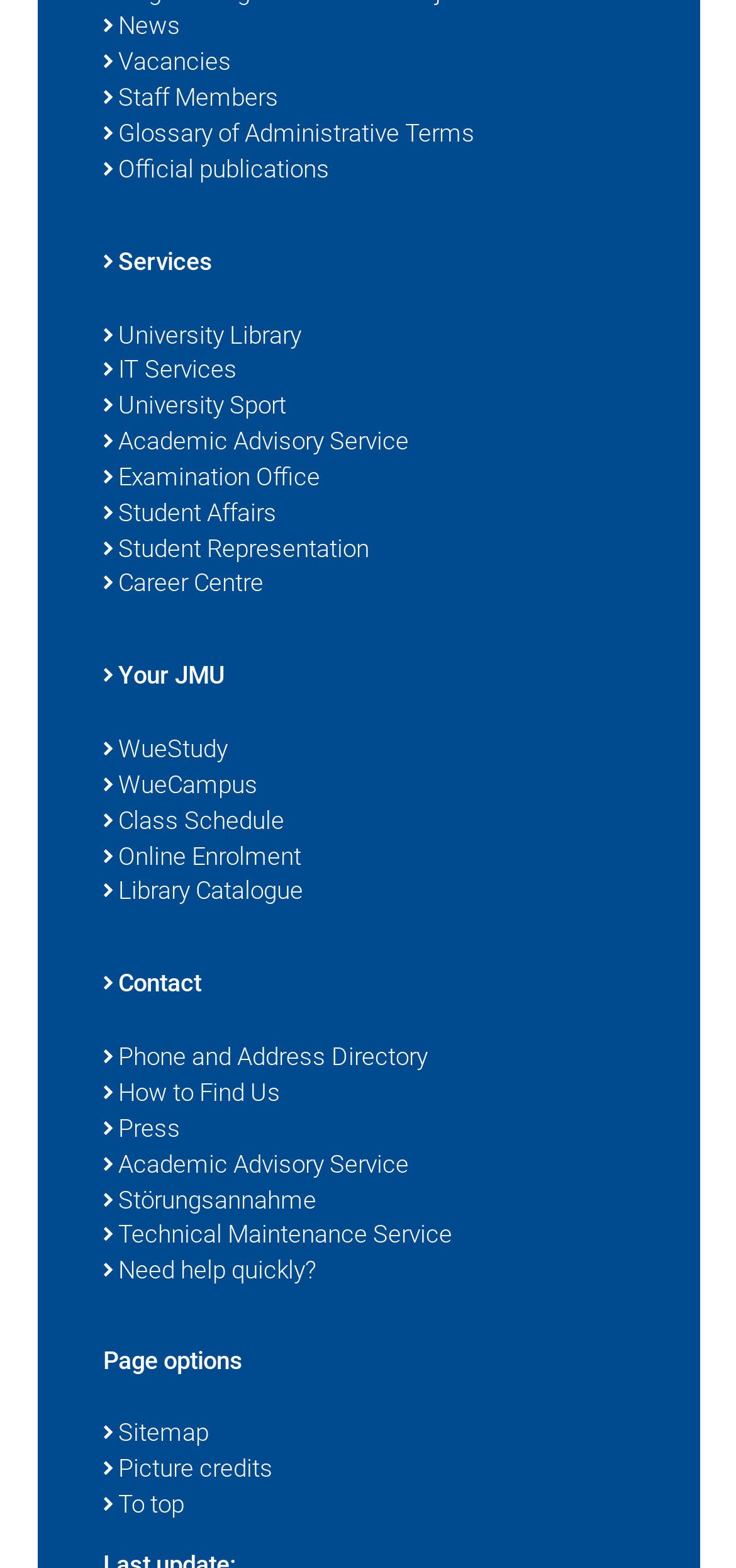Please identify the bounding box coordinates of the element I need to click to follow this instruction: "Access the university library".

[0.14, 0.203, 0.86, 0.226]